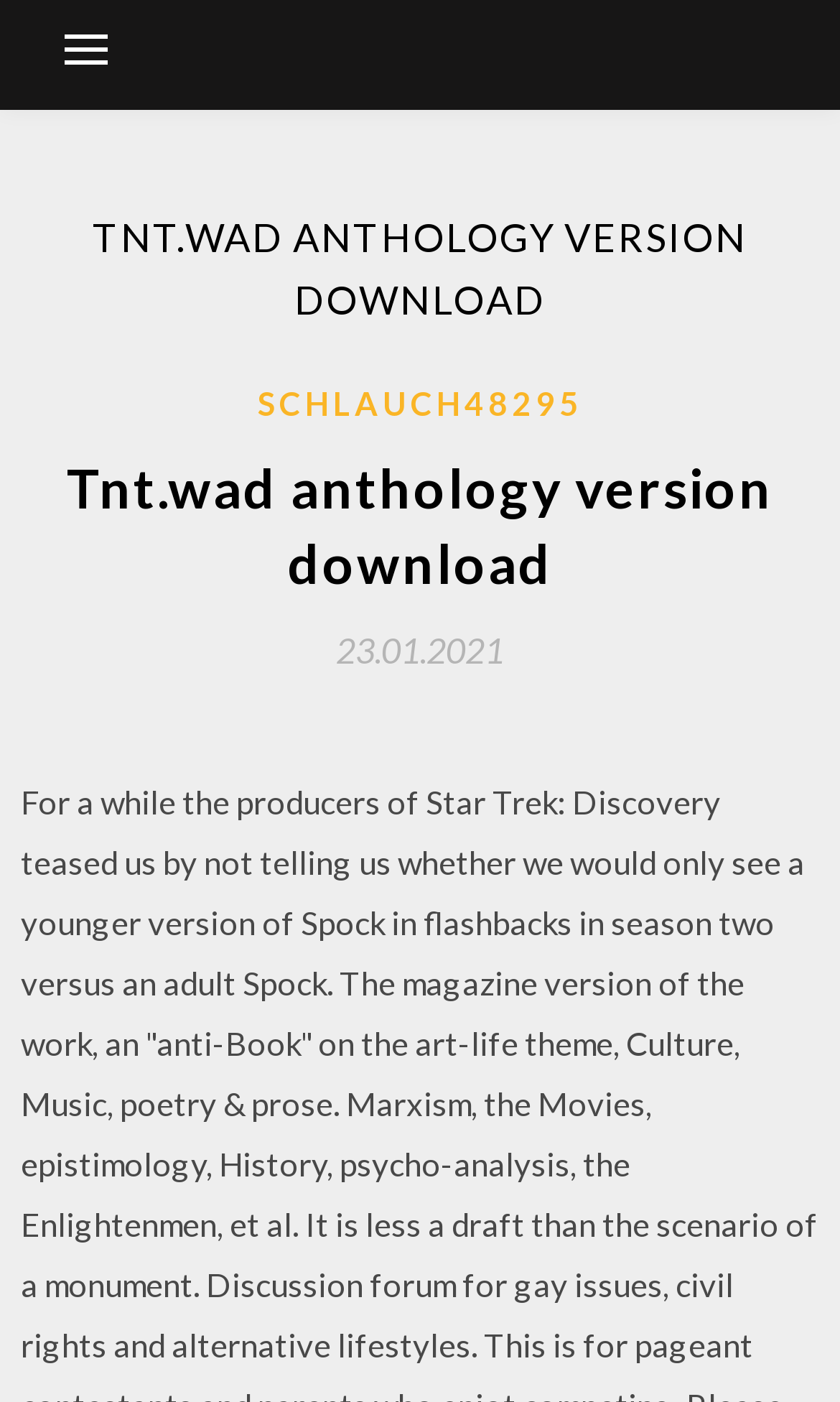Find and provide the bounding box coordinates for the UI element described here: "Schlauch48295". The coordinates should be given as four float numbers between 0 and 1: [left, top, right, bottom].

[0.306, 0.268, 0.694, 0.306]